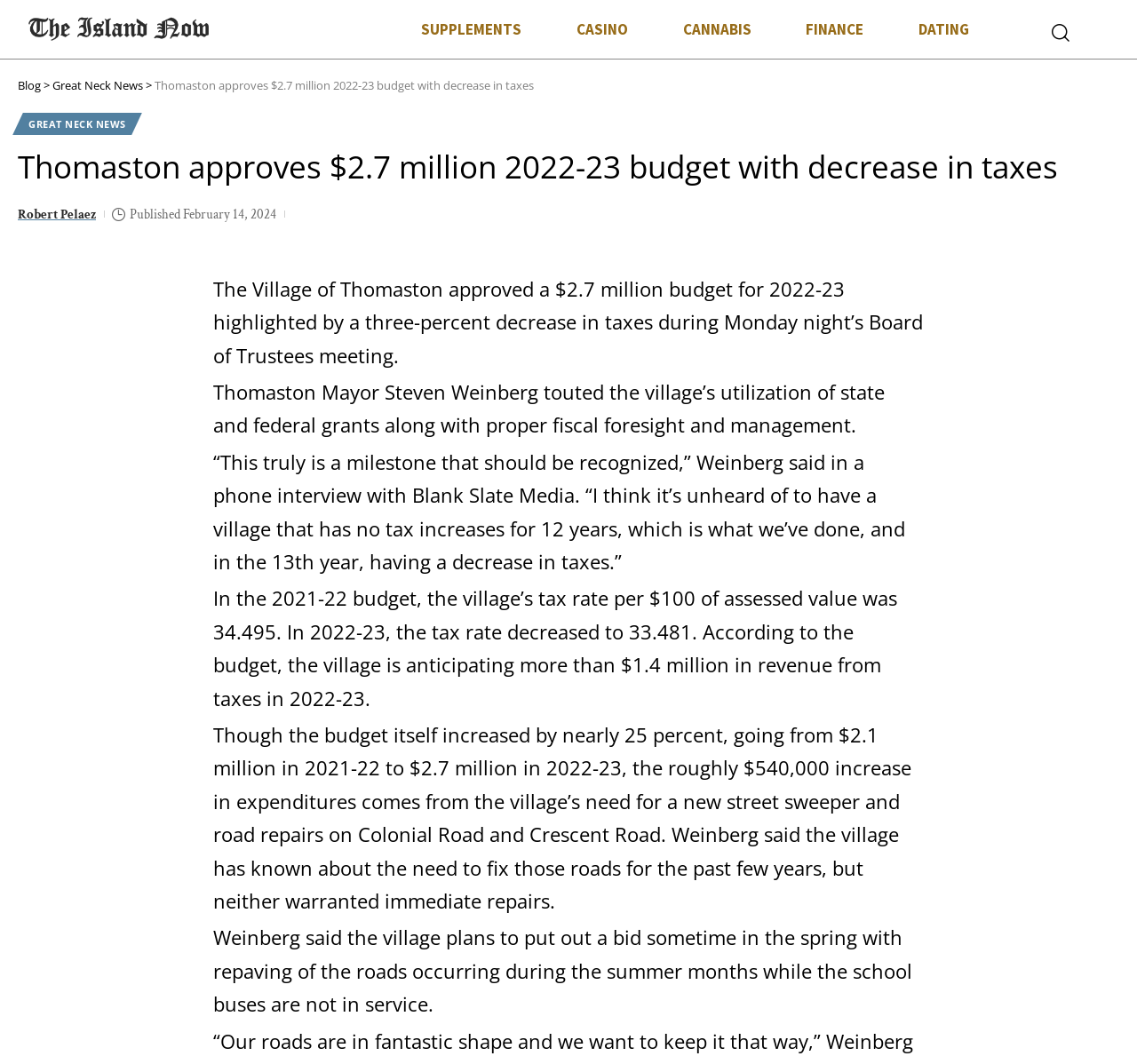Refer to the screenshot and give an in-depth answer to this question: What is the purpose of the village's new expenditure?

I found the answer by reading the article, which mentions 'the village’s need for a new street sweeper and road repairs on Colonial Road and Crescent Road'.